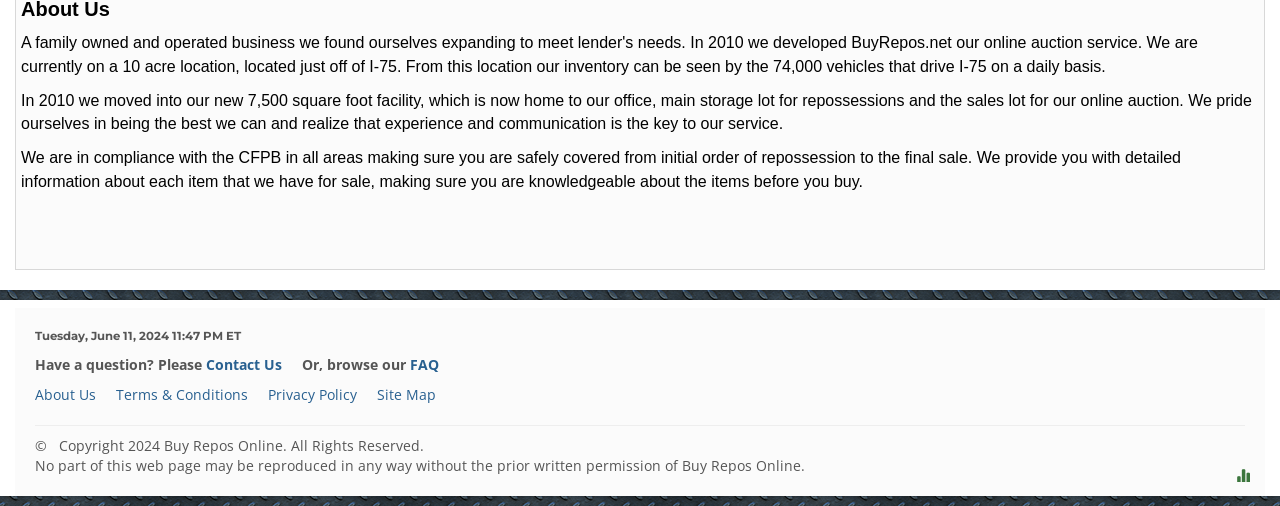Locate the bounding box coordinates of the clickable element to fulfill the following instruction: "Contact the company". Provide the coordinates as four float numbers between 0 and 1 in the format [left, top, right, bottom].

[0.161, 0.701, 0.22, 0.738]